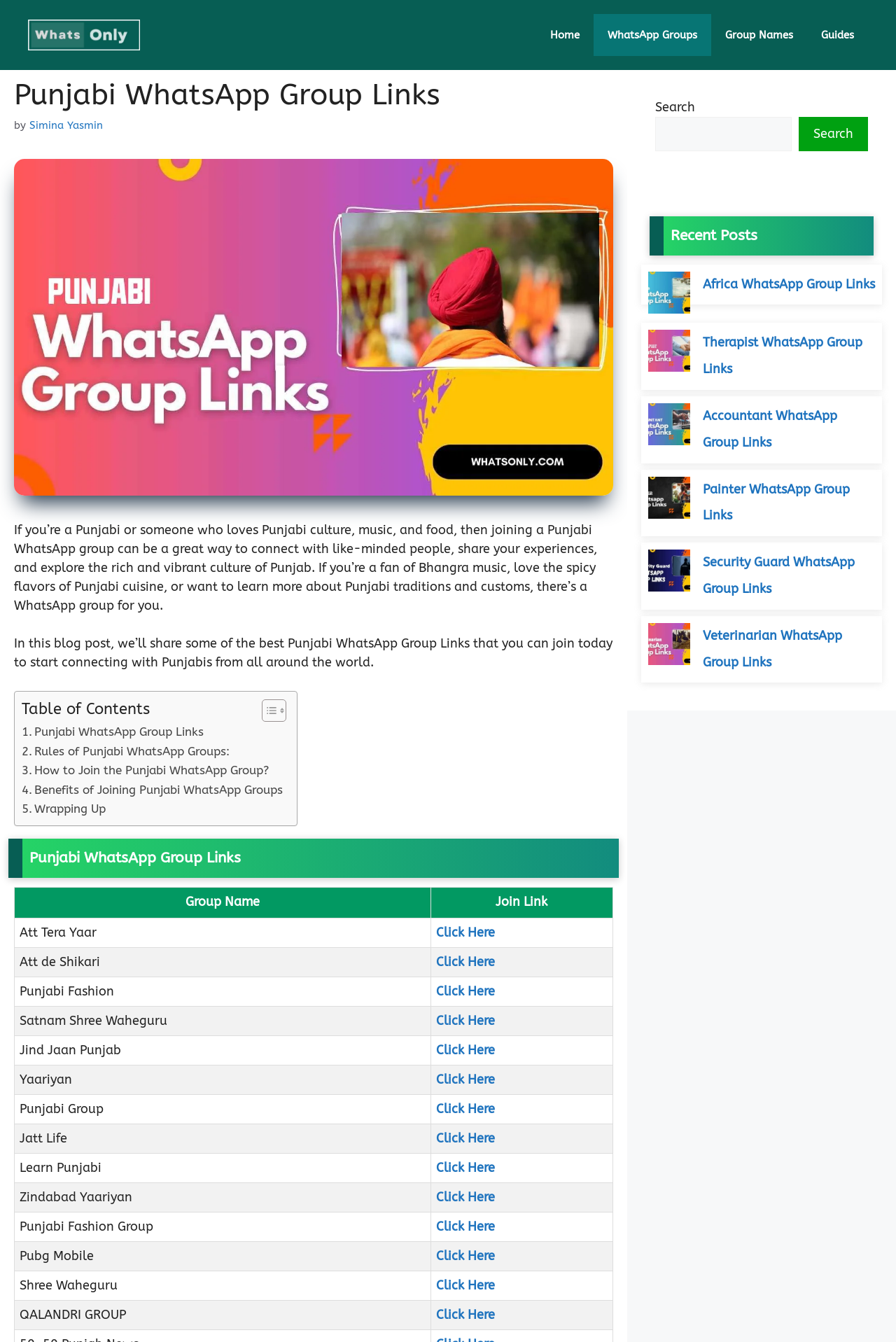What is the name of the first Punjabi WhatsApp group link?
Look at the image and respond with a single word or a short phrase.

Att Tera Yaar